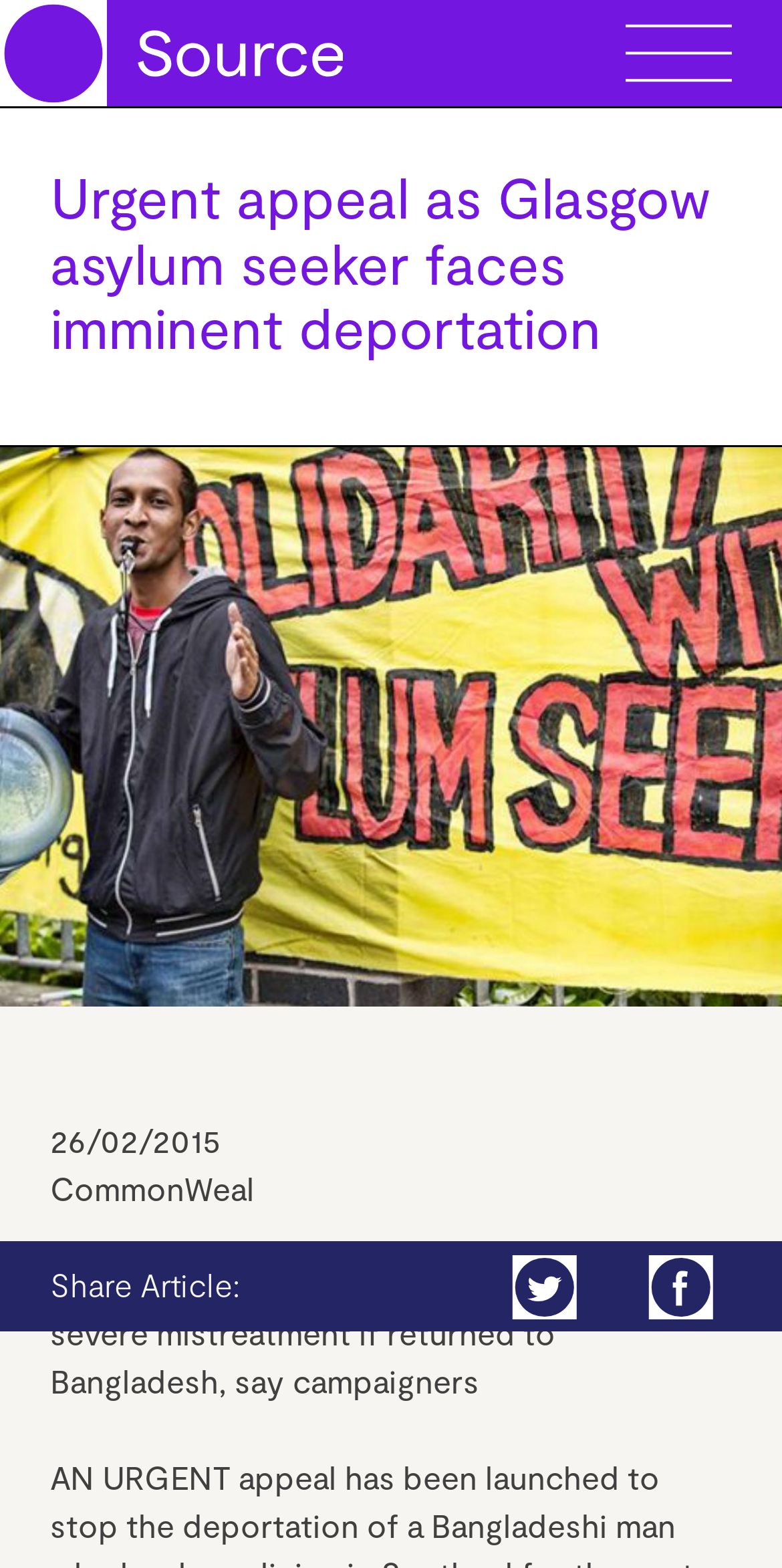Predict the bounding box coordinates of the UI element that matches this description: "News analysis by Common Weal". The coordinates should be in the format [left, top, right, bottom] with each value between 0 and 1.

[0.0, 0.068, 0.7, 0.082]